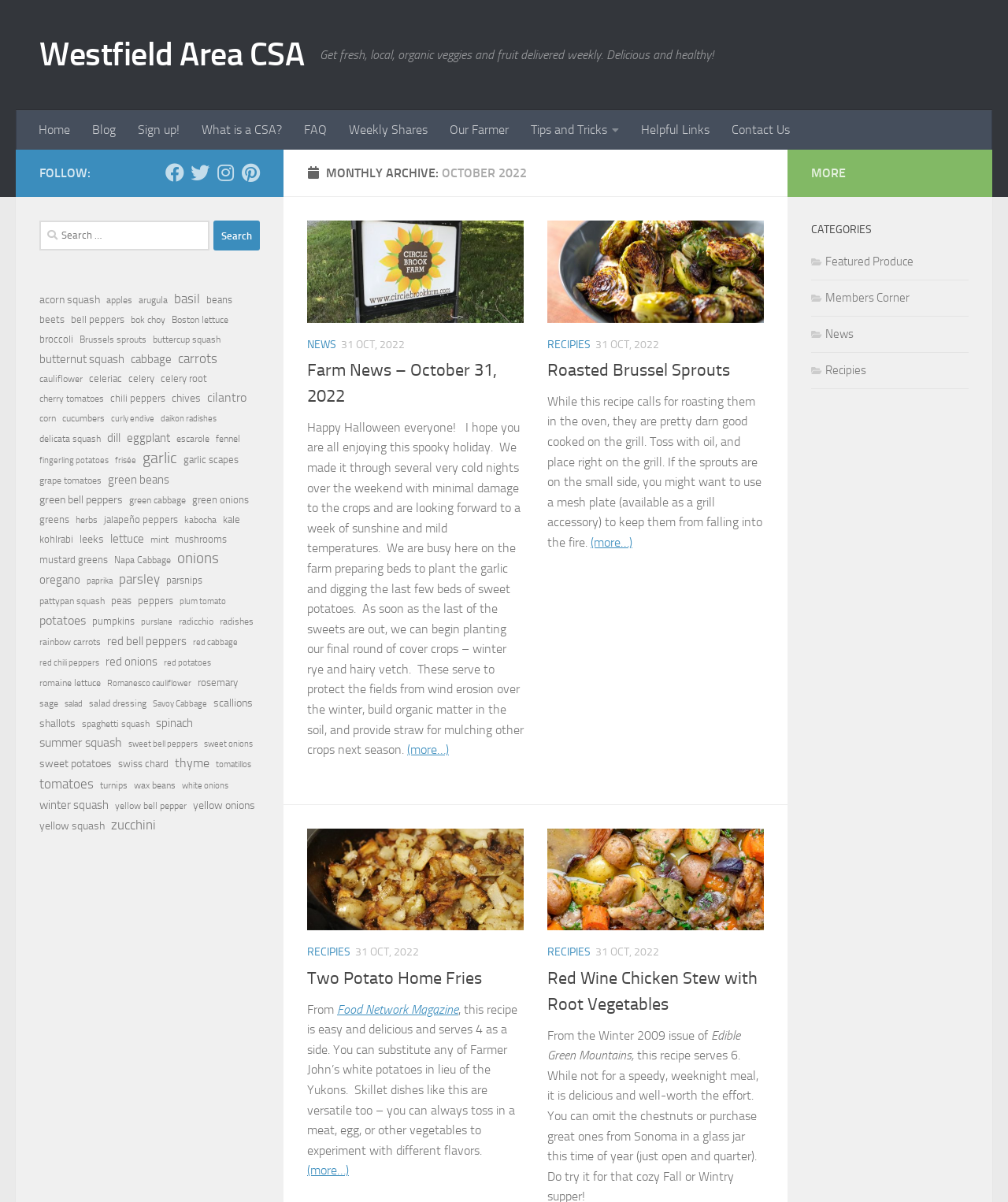Give an extensive and precise description of the webpage.

The webpage is titled "October 2022 – Westfield Area CSA" and has a brief description "Get fresh, local, organic veggies and fruit delivered weekly. Delicious and healthy!" at the top. 

Below the title, there is a navigation menu with links to "Home", "Blog", "Sign up!", "What is a CSA?", "FAQ", "Weekly Shares", "Our Farmer", and "Helpful Links". 

The main content of the page is divided into three sections, each containing an article with a heading, image, and text. The first article is titled "Farm News – October 31, 2022" and discusses the farm's activities, including preparing beds to plant garlic and digging sweet potatoes. The second article is titled "Roasted Brussel Sprouts" and provides a recipe for roasting Brussels sprouts. The third article is titled "Two Potato Home Fries" and shares a recipe for home fries using potatoes.

To the right of the main content, there is a sidebar with a "FOLLOW" section that links to the website's social media profiles on Facebook, Twitter, Instagram, and Pinterest. Below that, there is a search bar with a button to search the website. 

Further down the sidebar, there is a list of links to various topics, including "acorn squash", "apples", "arugula", and many others, each with a number of items associated with it.